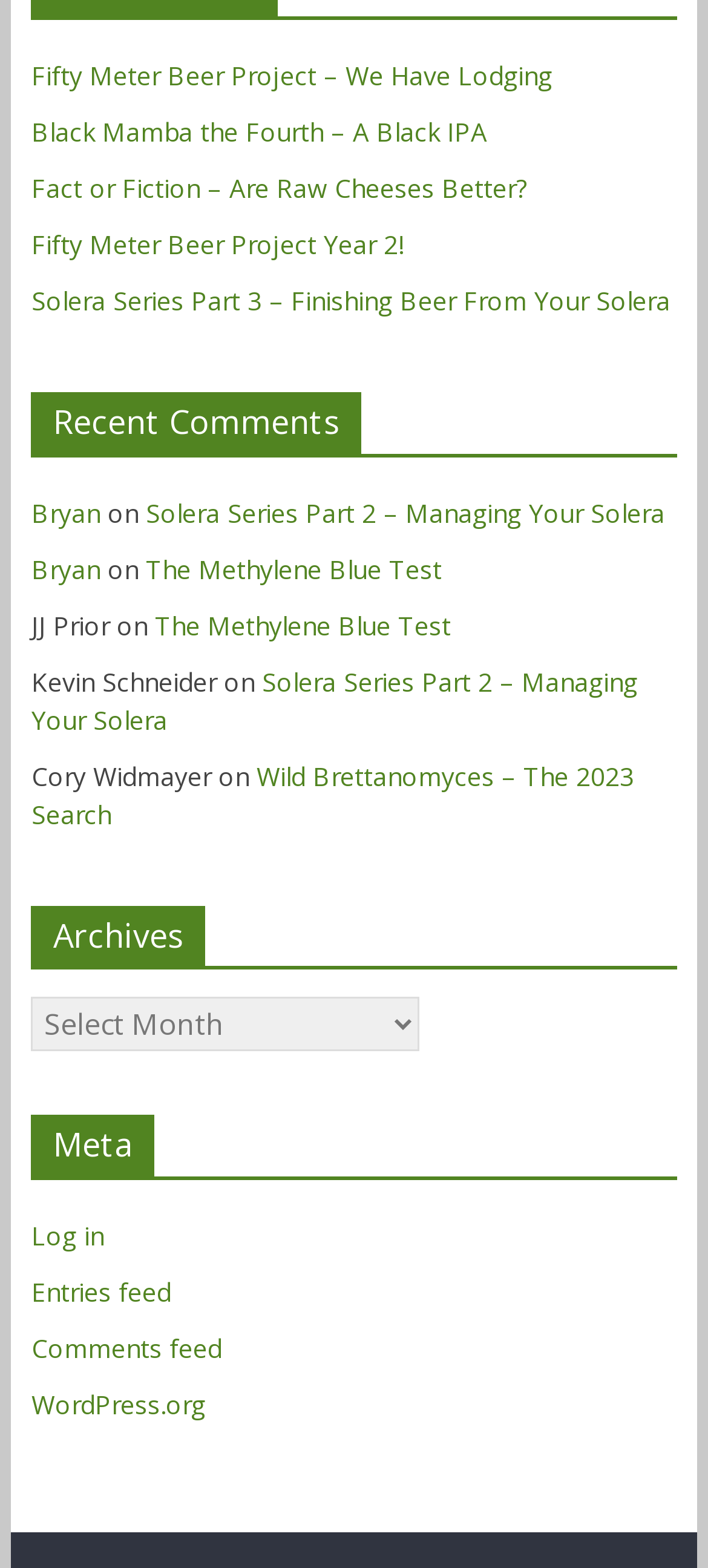Answer this question using a single word or a brief phrase:
What is the category of the 'Archives' section?

Complementary